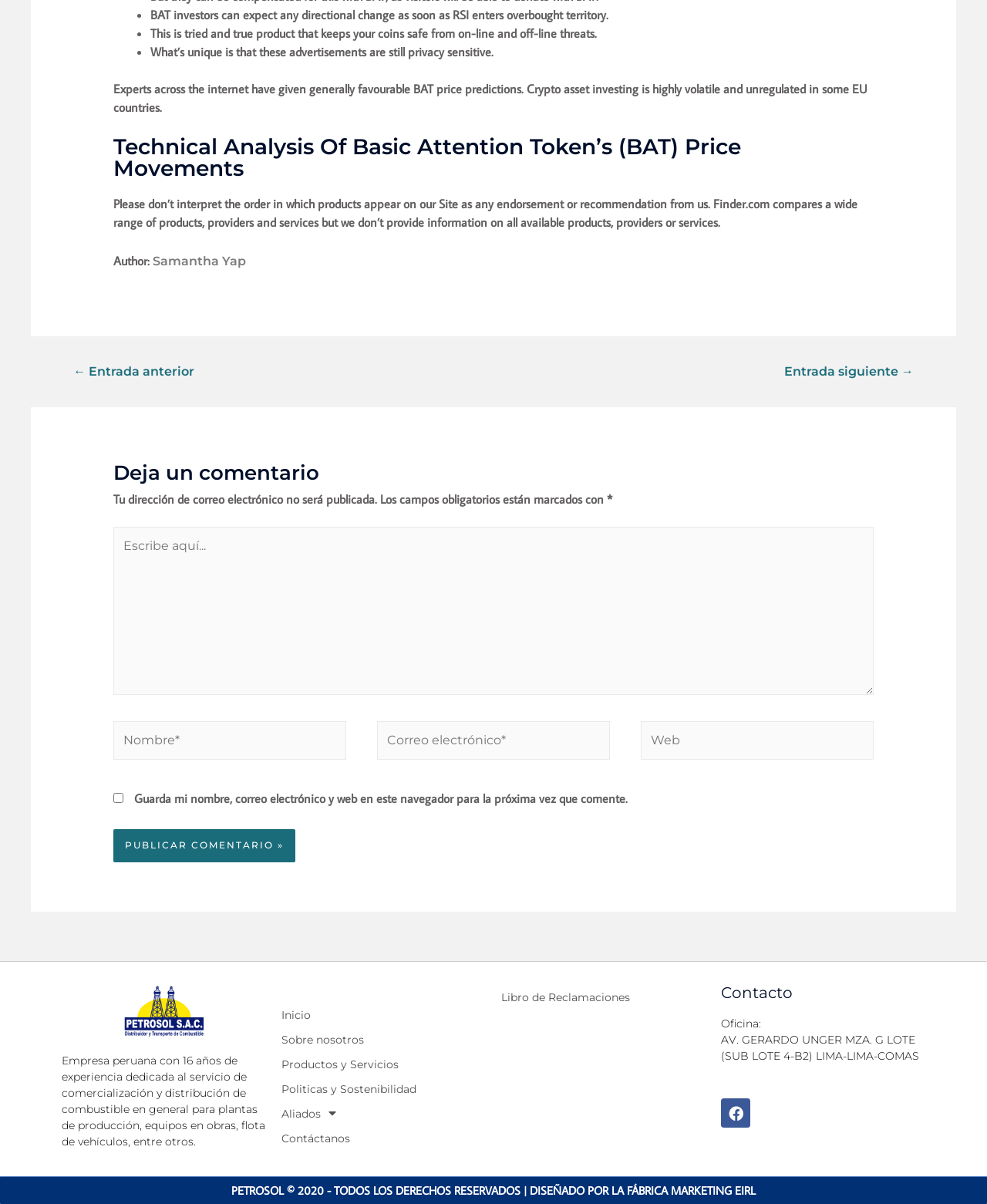What is the address of the office mentioned on the webpage?
Use the image to give a comprehensive and detailed response to the question.

I found the office address by reading the text under the 'Contacto' heading, which provides the address as 'AV. GERARDO UNGER MZA. G LOTE (SUB LOTE 4-B2) LIMA-LIMA-COMAS'.